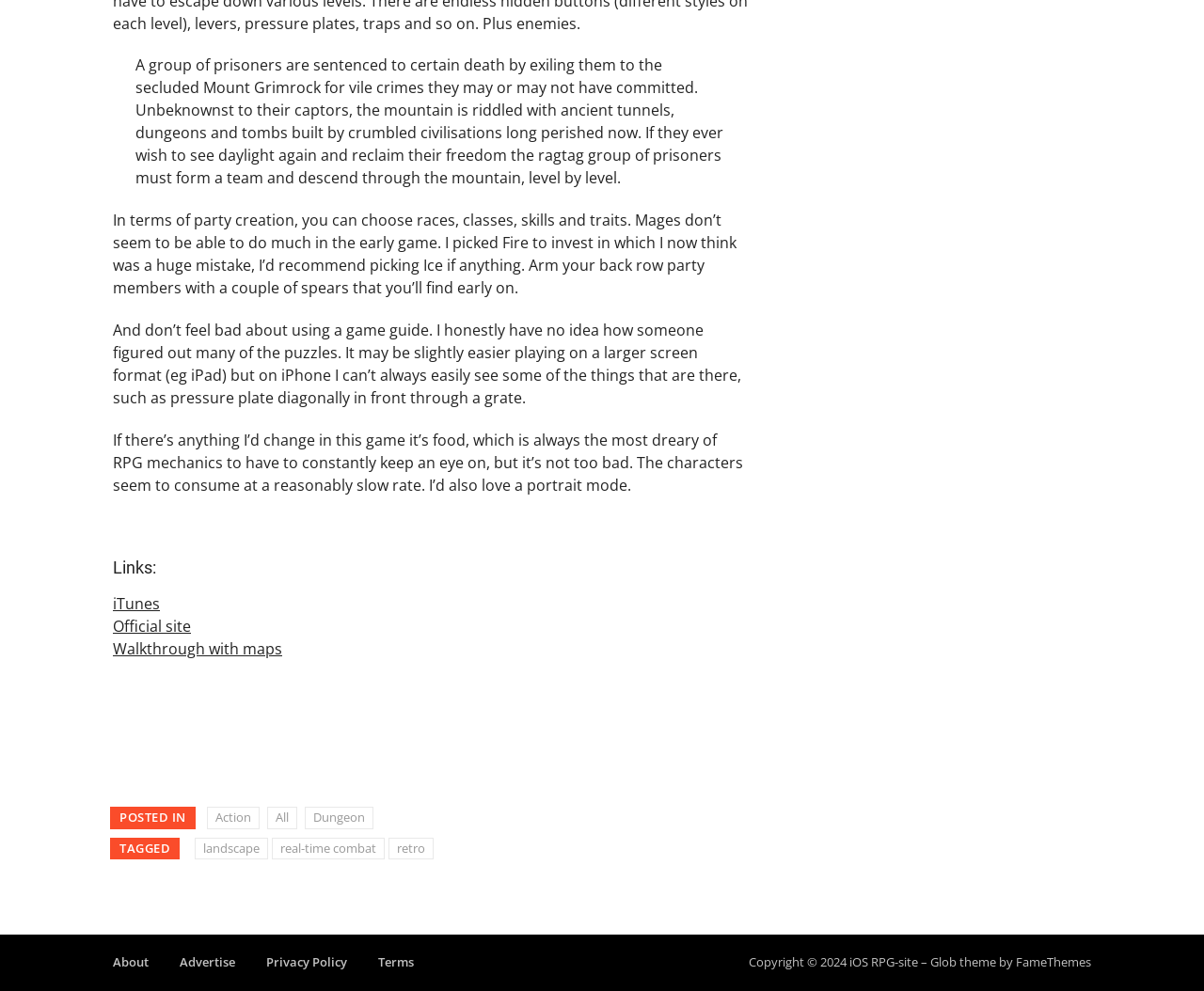Provide the bounding box coordinates for the specified HTML element described in this description: "Official site". The coordinates should be four float numbers ranging from 0 to 1, in the format [left, top, right, bottom].

[0.094, 0.622, 0.159, 0.642]